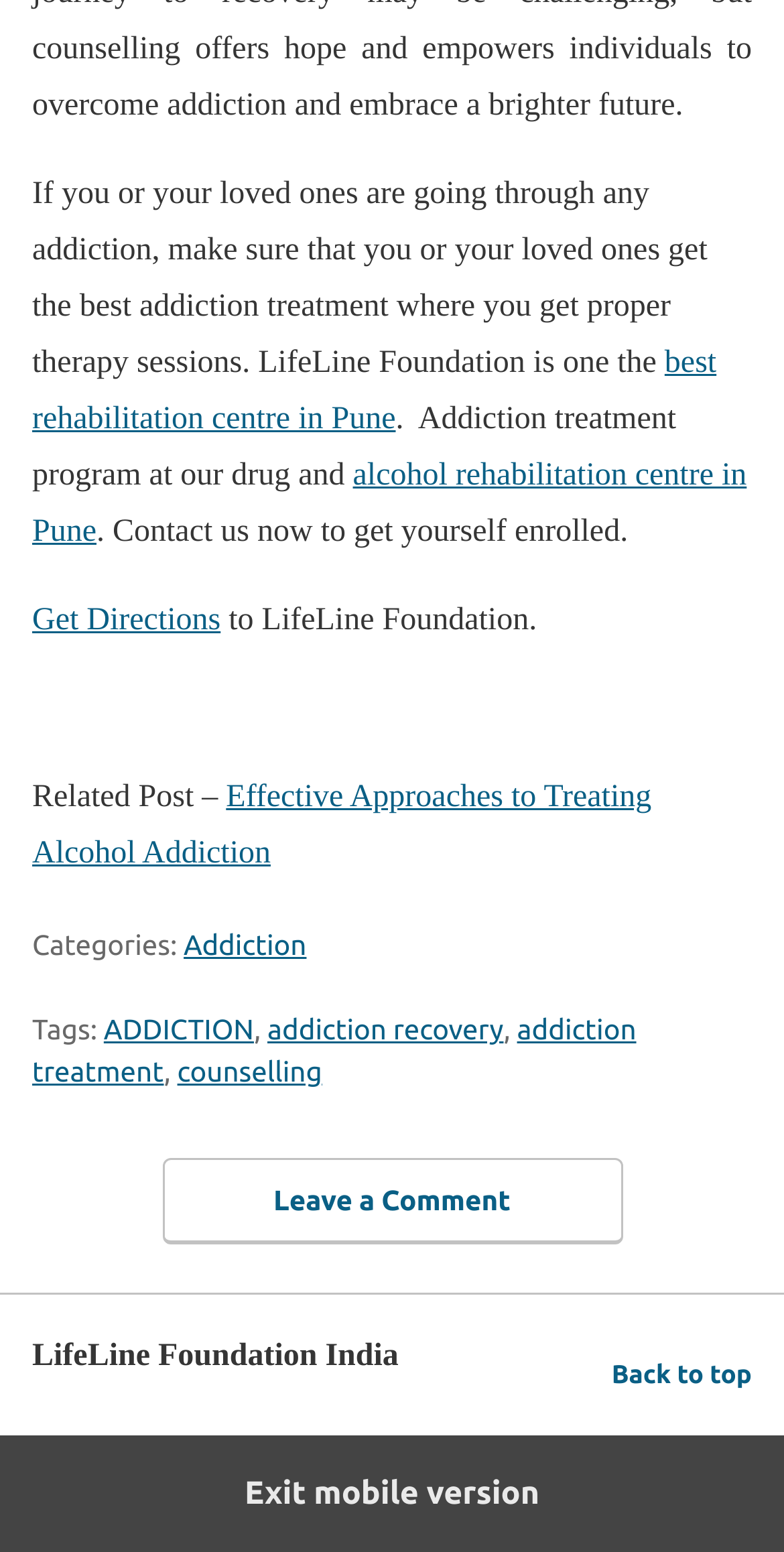Locate the bounding box coordinates of the clickable part needed for the task: "Get directions to LifeLine Foundation".

[0.041, 0.389, 0.281, 0.411]